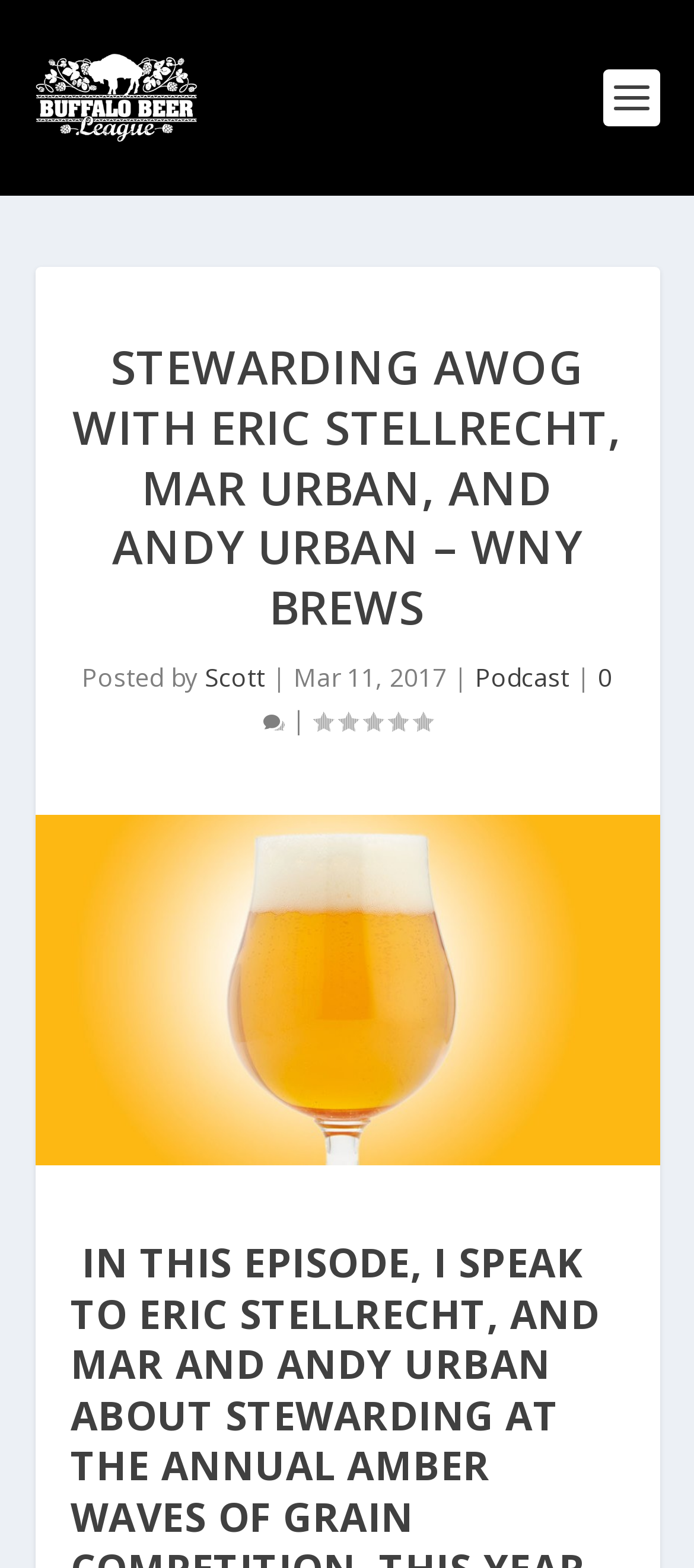Locate the bounding box of the UI element defined by this description: "0". The coordinates should be given as four float numbers between 0 and 1, formatted as [left, top, right, bottom].

[0.379, 0.421, 0.882, 0.469]